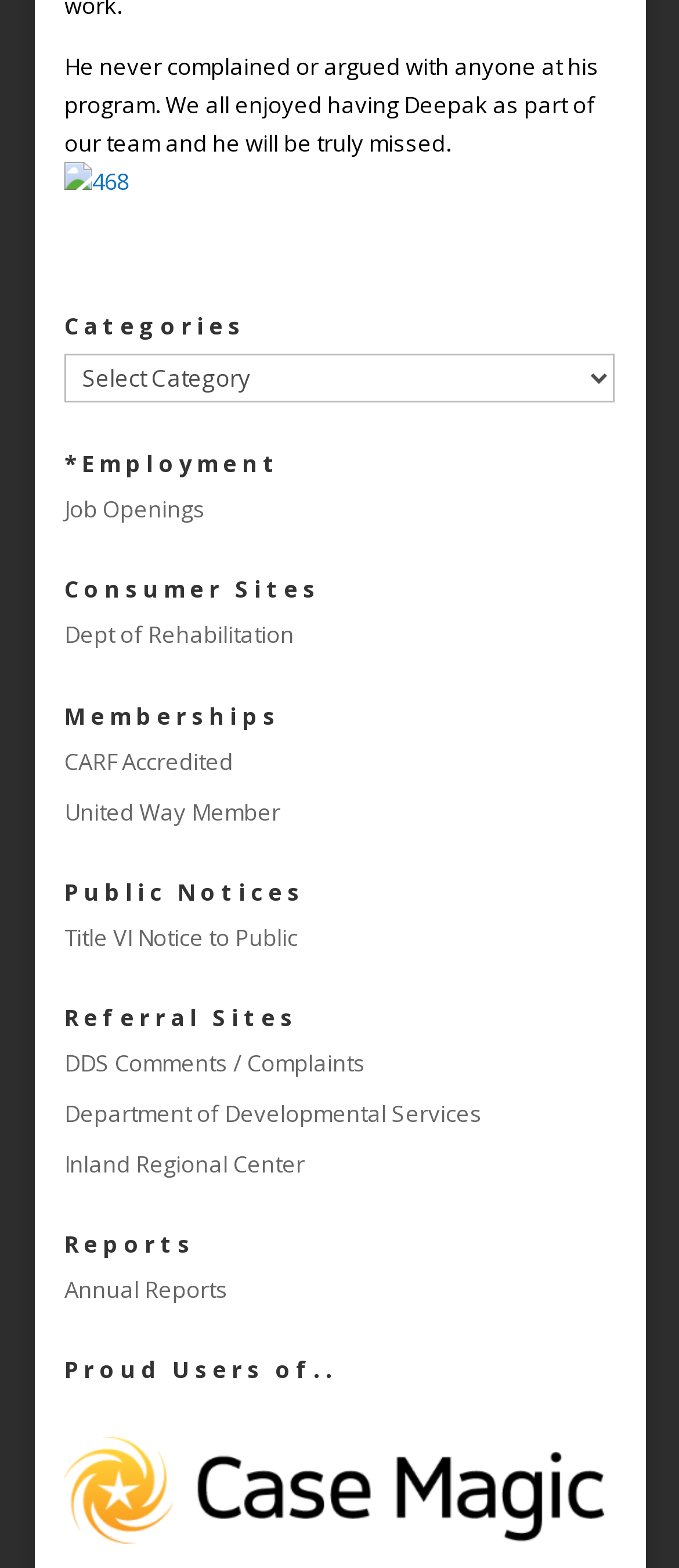What is the last link on the webpage?
Using the image as a reference, answer the question in detail.

I scrolled down to the bottom of the webpage and found that the last link is an image link with no text, but it has an image with no alt text.